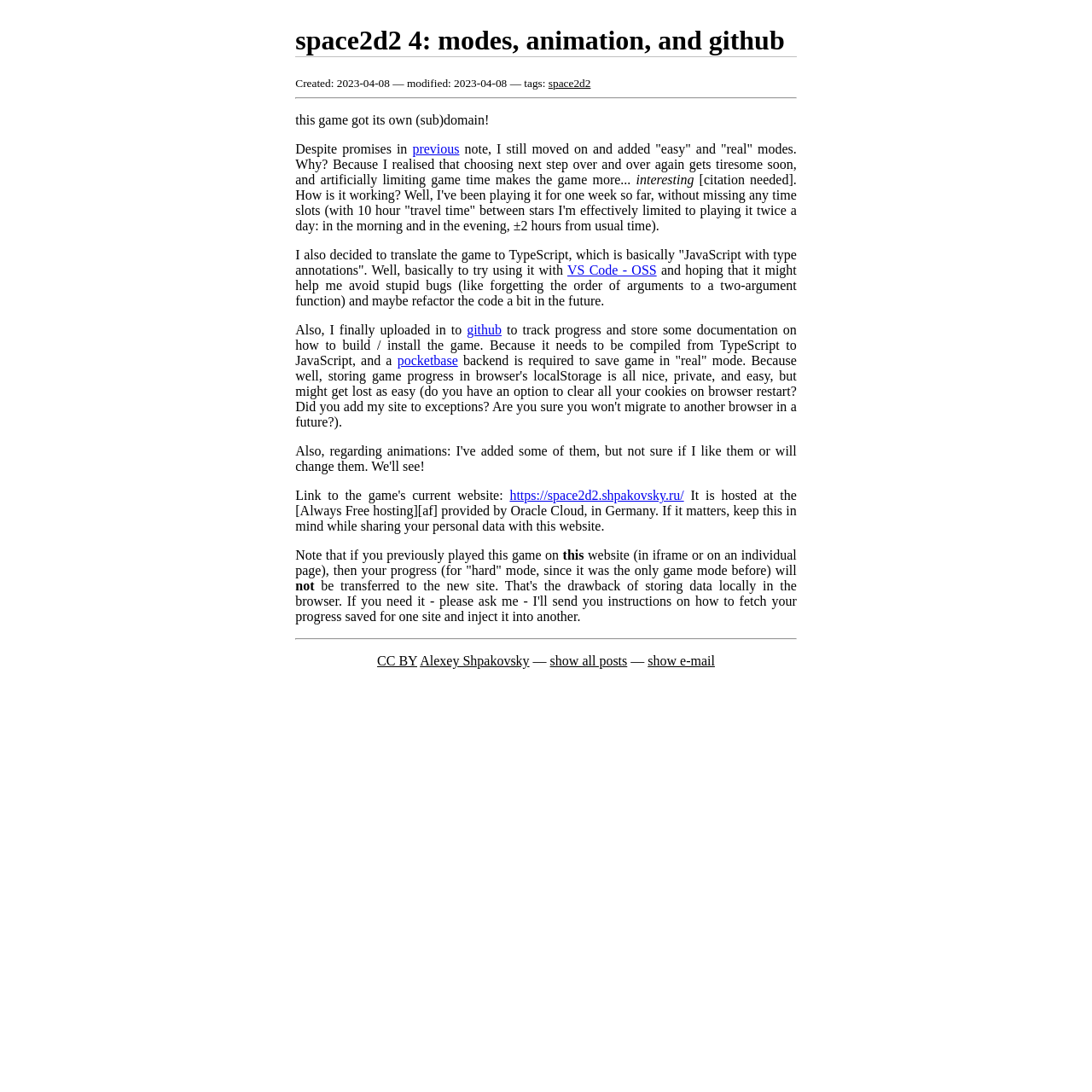Determine the bounding box coordinates for the clickable element to execute this instruction: "visit the 'https://space2d2.shpakovsky.ru/' website". Provide the coordinates as four float numbers between 0 and 1, i.e., [left, top, right, bottom].

[0.467, 0.447, 0.626, 0.46]